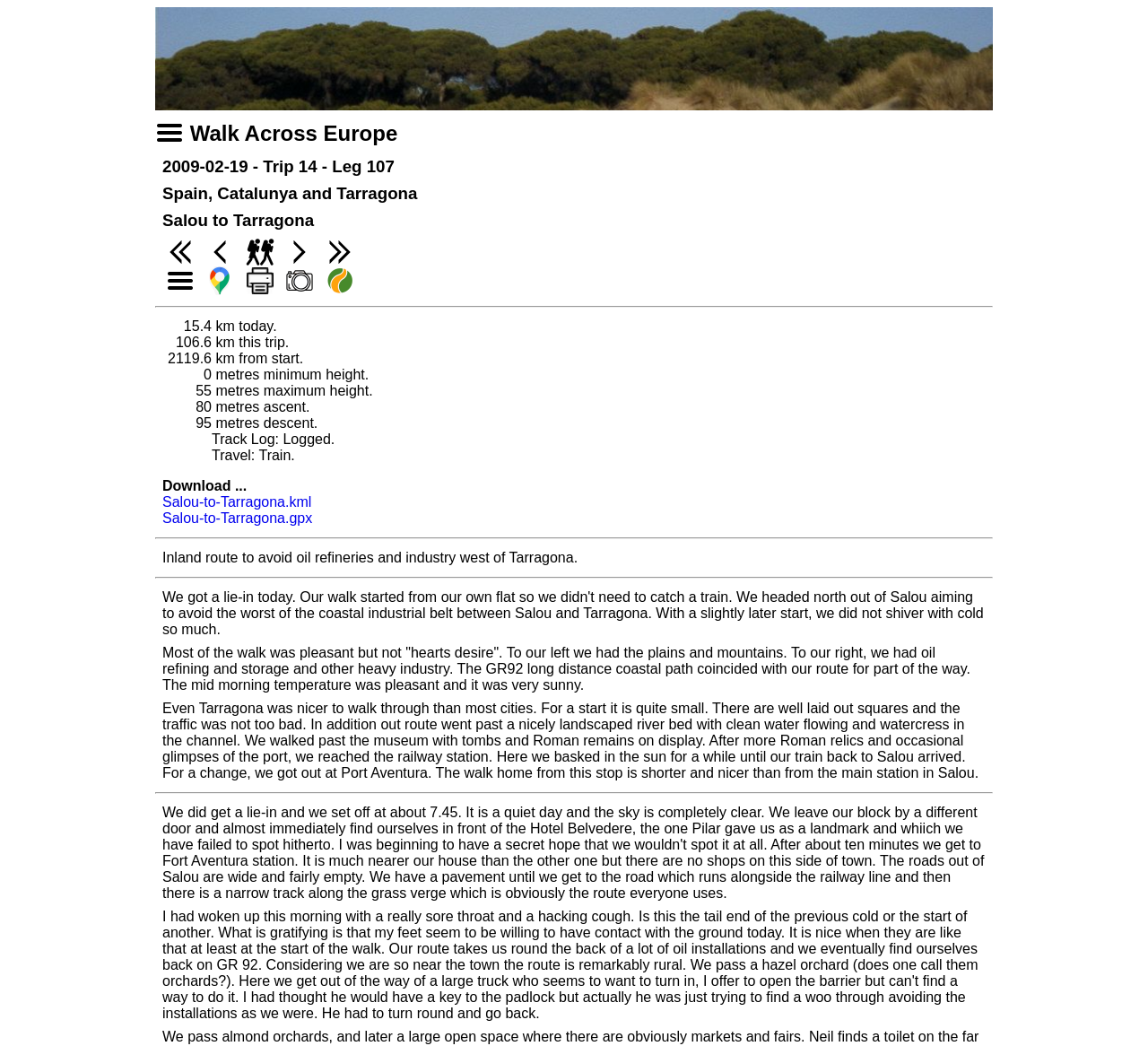Locate the bounding box coordinates of the item that should be clicked to fulfill the instruction: "Download the 'Salou-to-Tarragona.kml' file".

[0.141, 0.472, 0.271, 0.487]